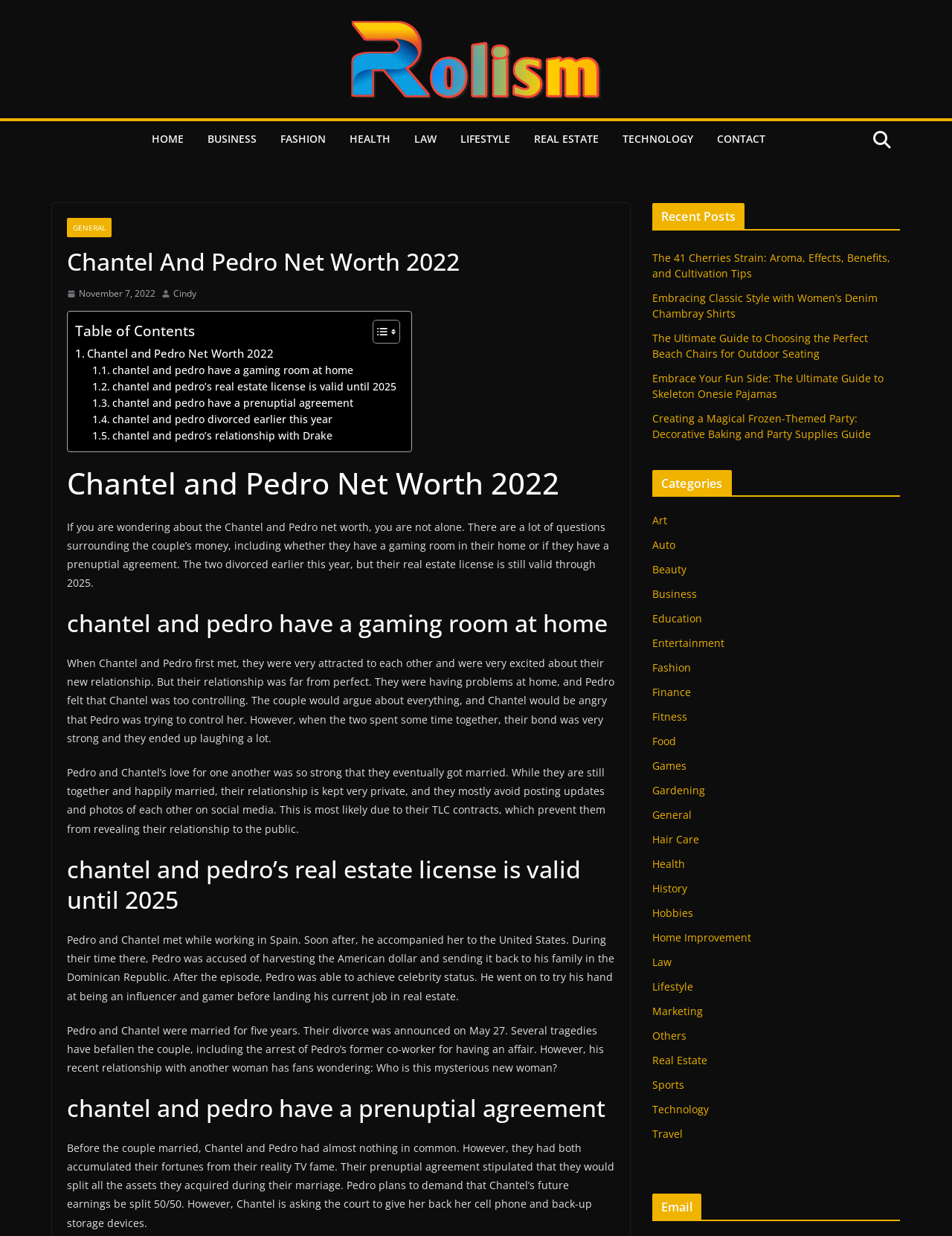Predict the bounding box of the UI element based on this description: "Hobbies".

[0.685, 0.733, 0.728, 0.745]